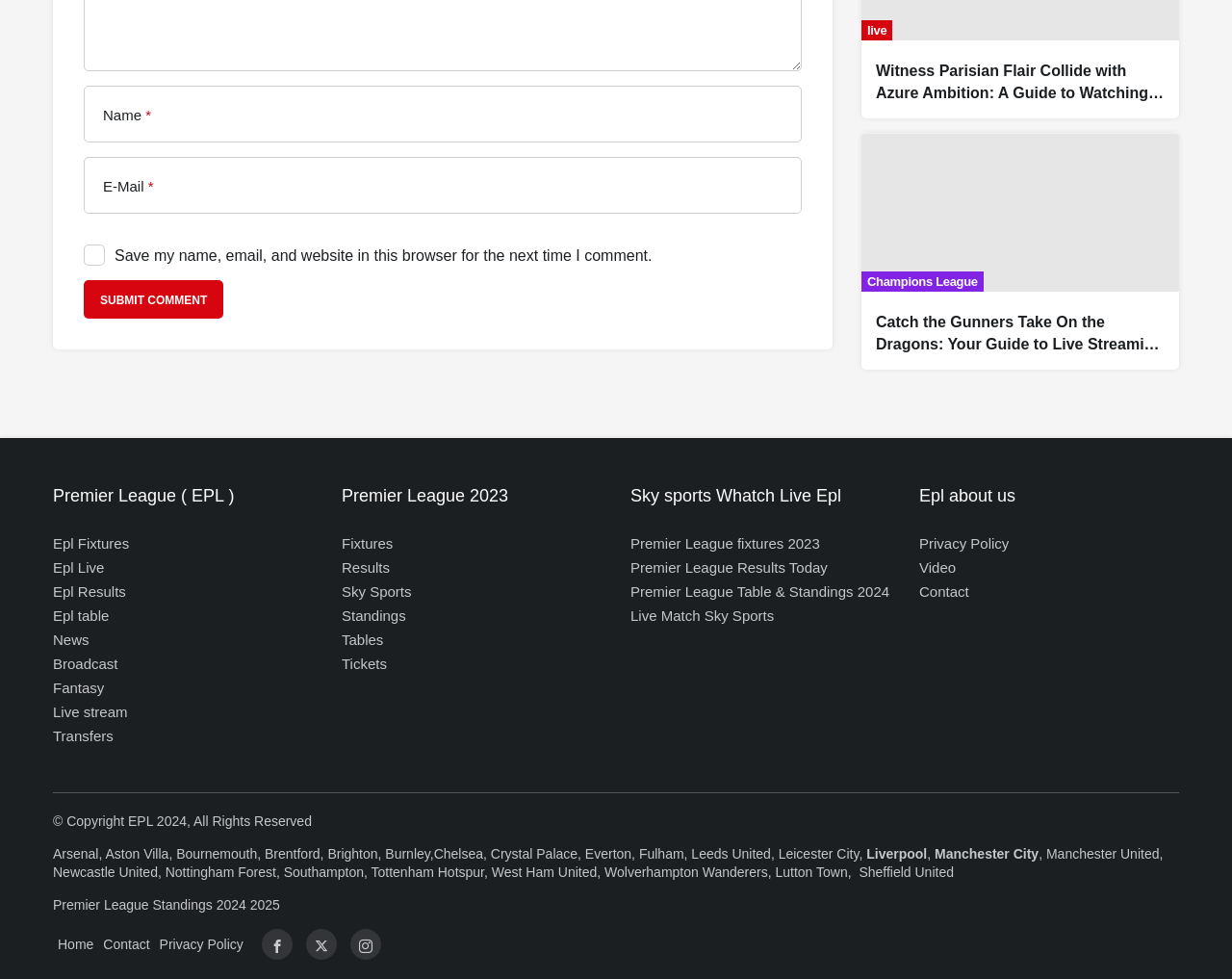Locate the bounding box coordinates of the element to click to perform the following action: 'Visit the Arsenal page'. The coordinates should be given as four float values between 0 and 1, in the form of [left, top, right, bottom].

[0.043, 0.864, 0.08, 0.88]